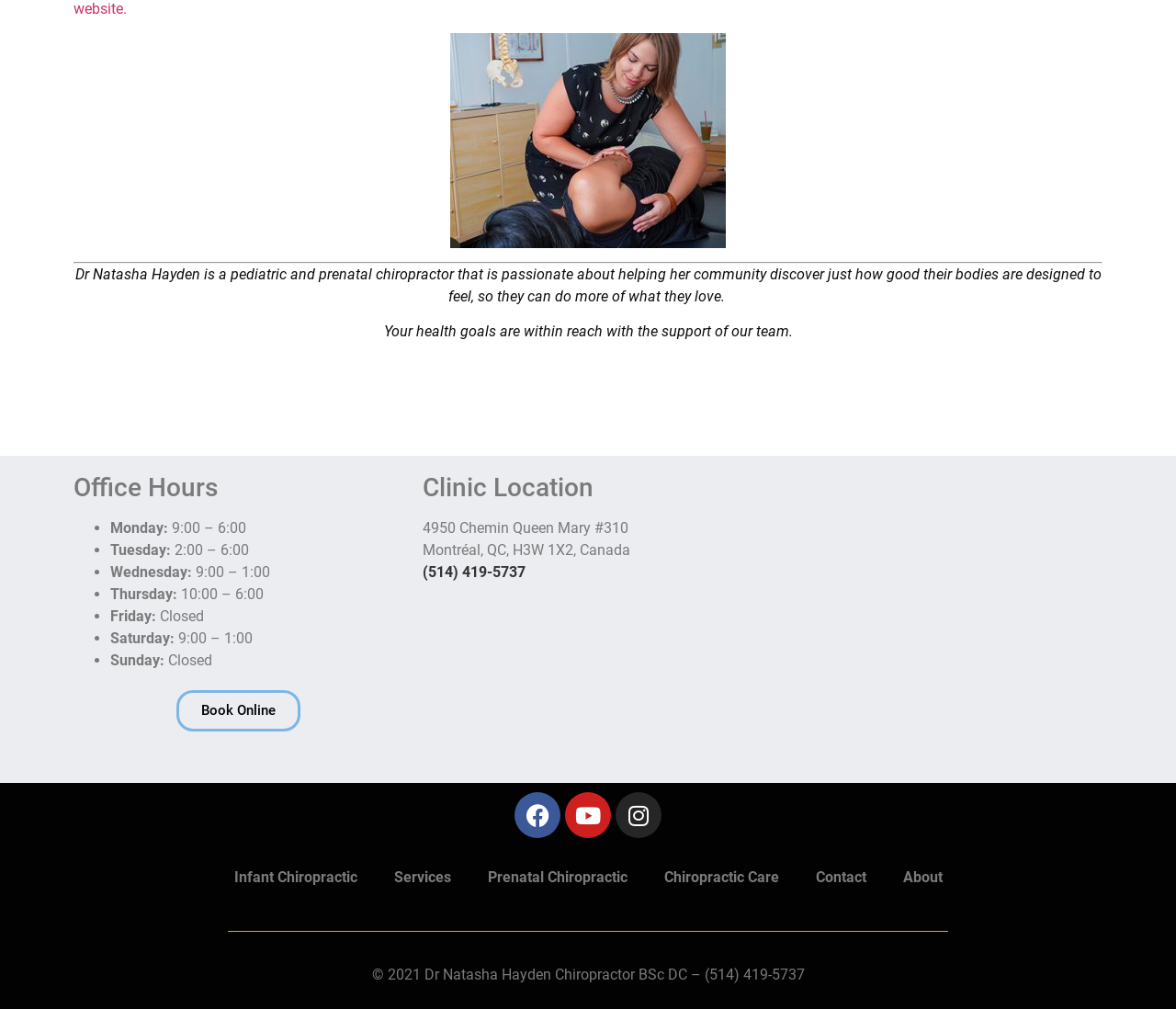Respond with a single word or phrase for the following question: 
What is the phone number of the clinic?

(514) 419-5737